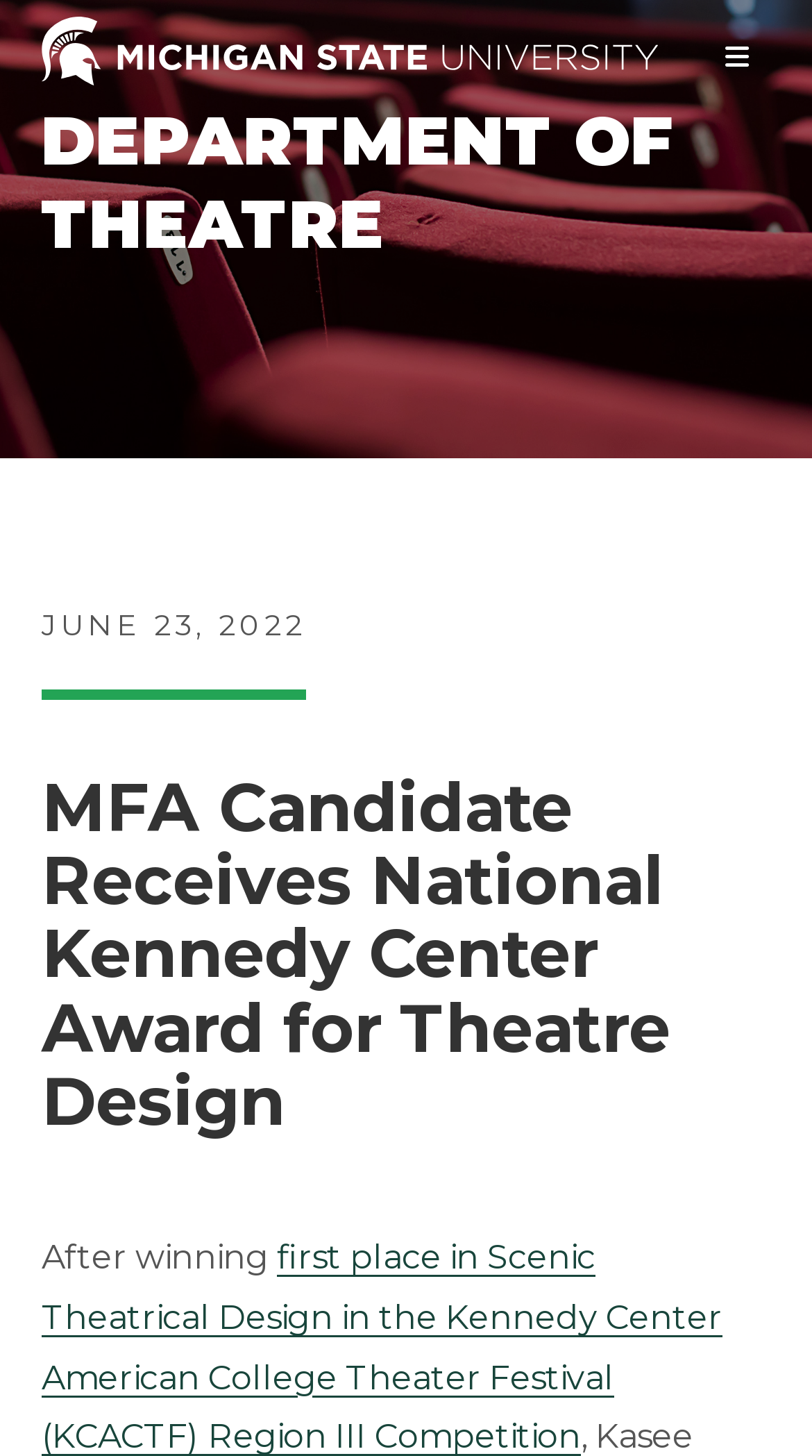Use the details in the image to answer the question thoroughly: 
What is the department mentioned on the webpage?

I found the department mentioned on the webpage by looking at the link element that says 'DEPARTMENT OF THEATRE' which is located near the top of the page.